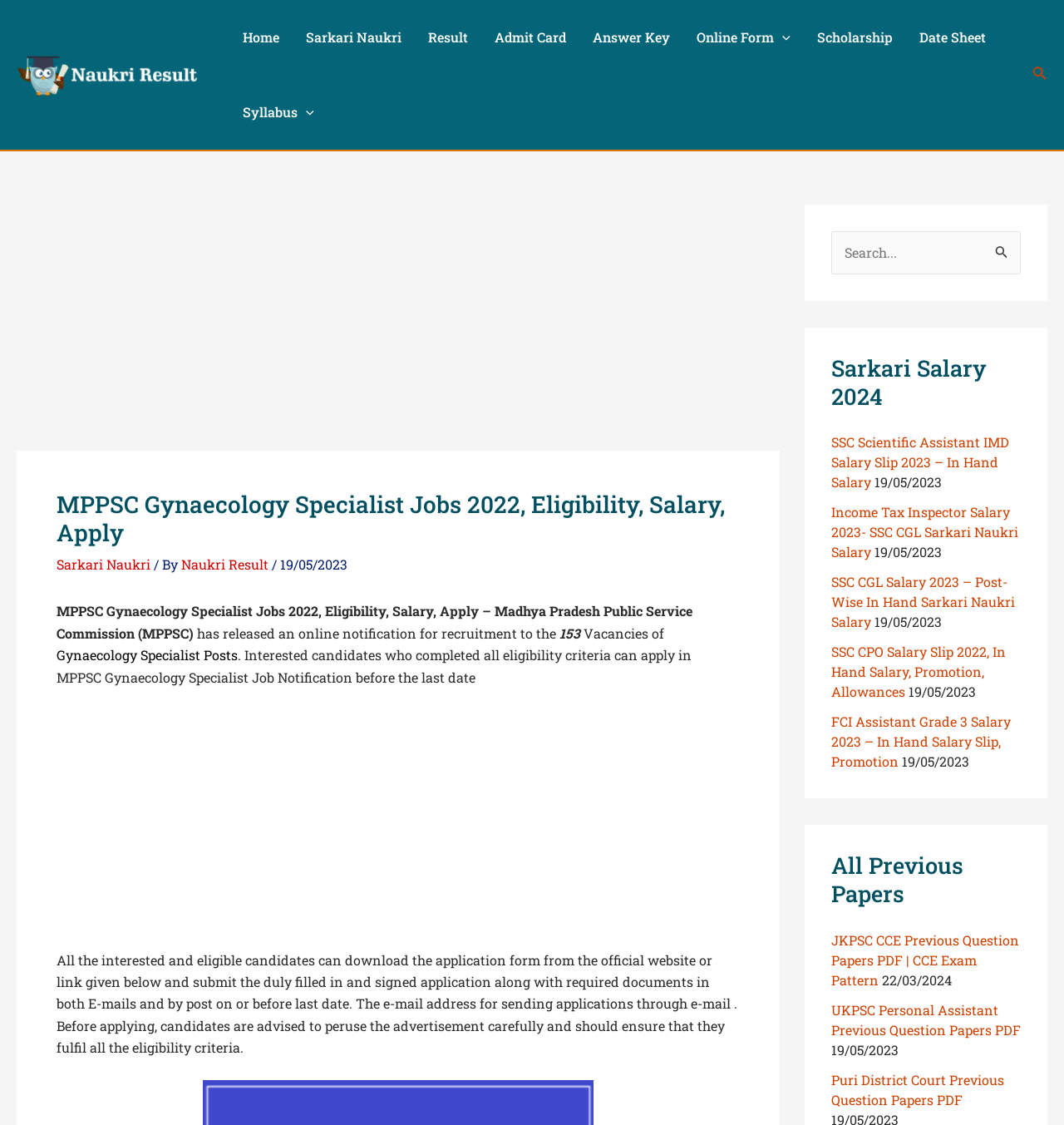Locate the headline of the webpage and generate its content.

MPPSC Gynaecology Specialist Jobs 2022, Eligibility, Salary, Apply